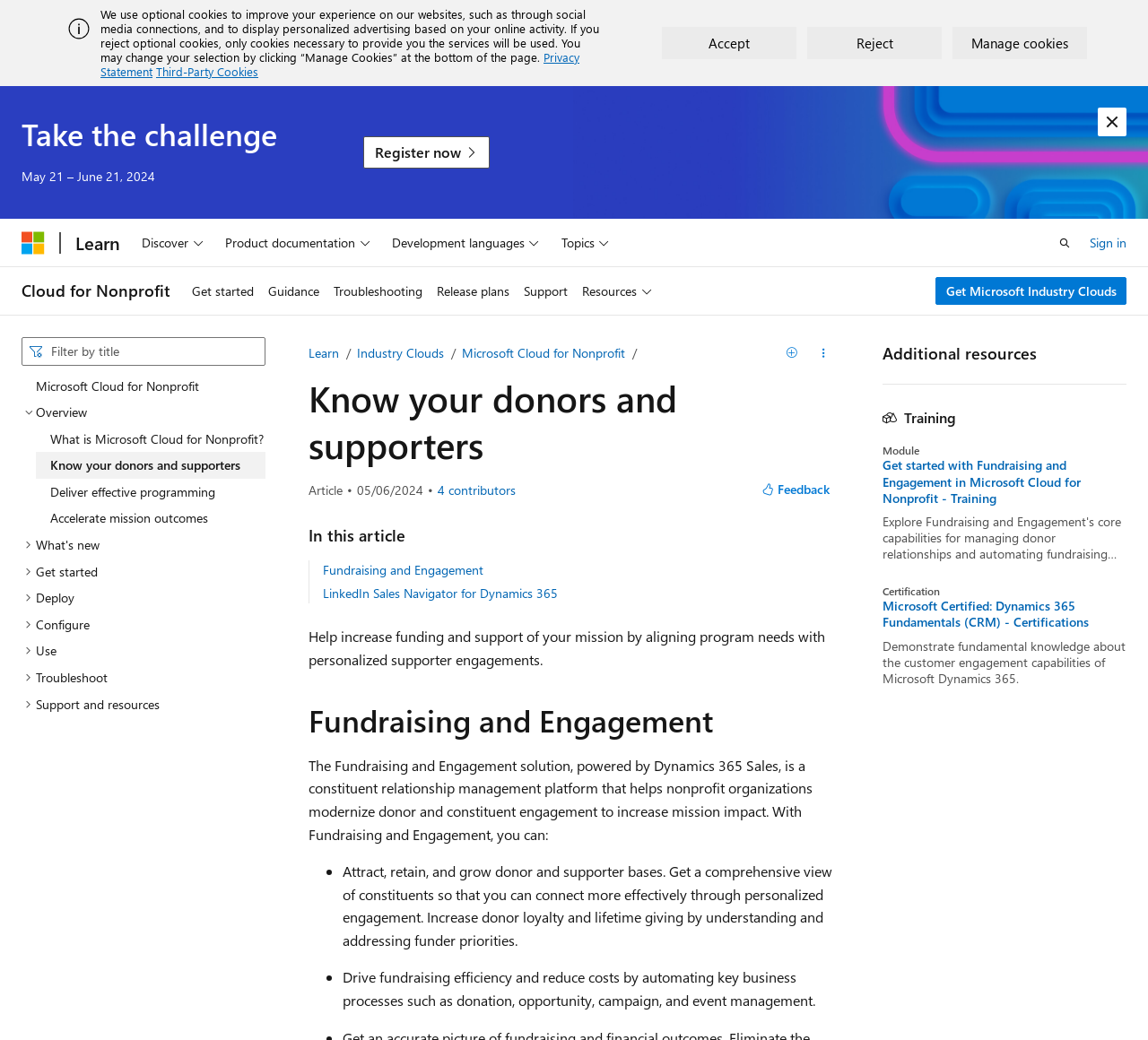What is the name of the cloud platform mentioned on the webpage?
Please respond to the question with a detailed and thorough explanation.

The webpage is about Microsoft Cloud for Nonprofit, which is a cloud platform designed for nonprofit organizations to help them increase funding and support for their mission.